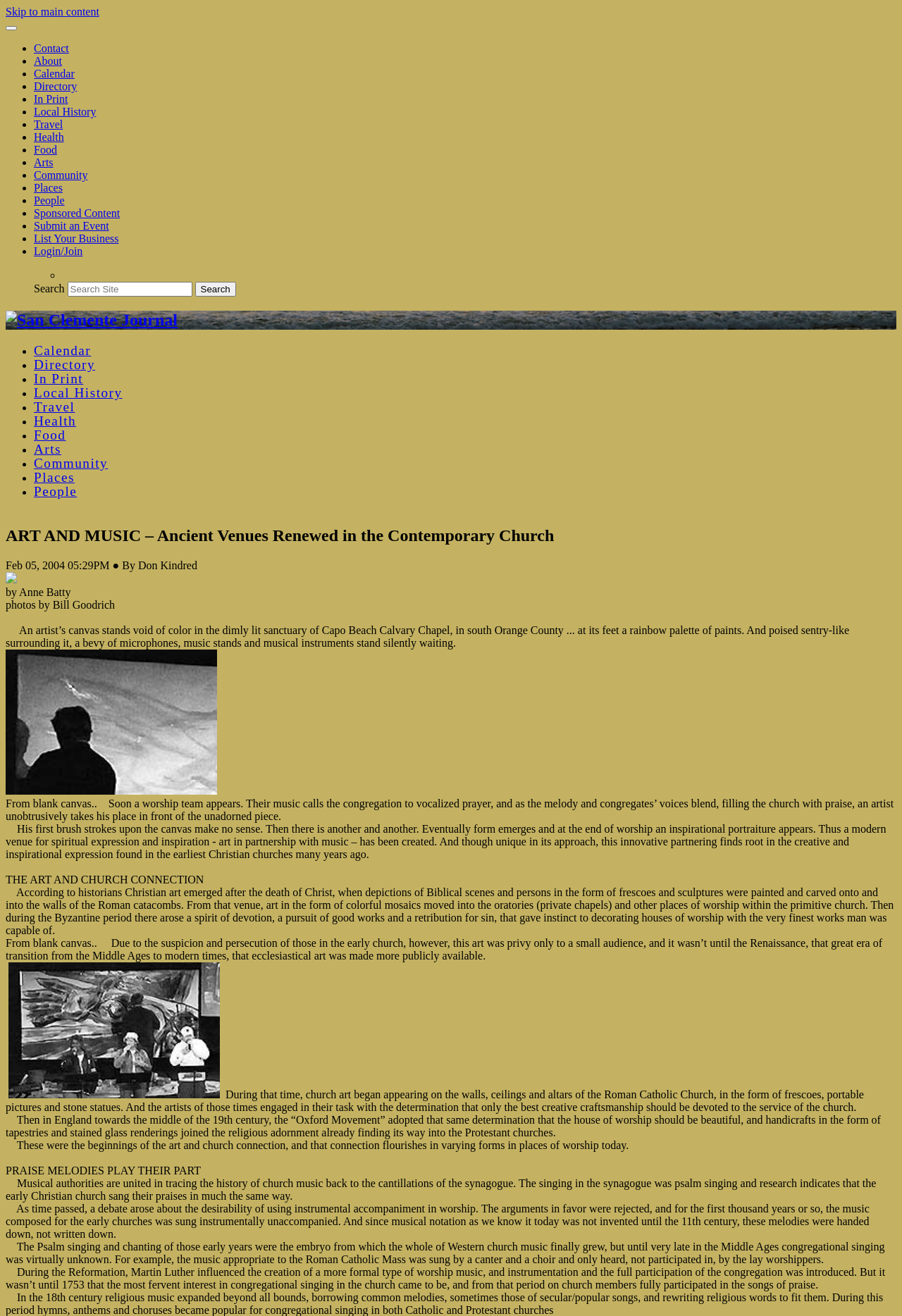Identify the bounding box coordinates of the clickable section necessary to follow the following instruction: "Explore the Reality theme". The coordinates should be presented as four float numbers from 0 to 1, i.e., [left, top, right, bottom].

None